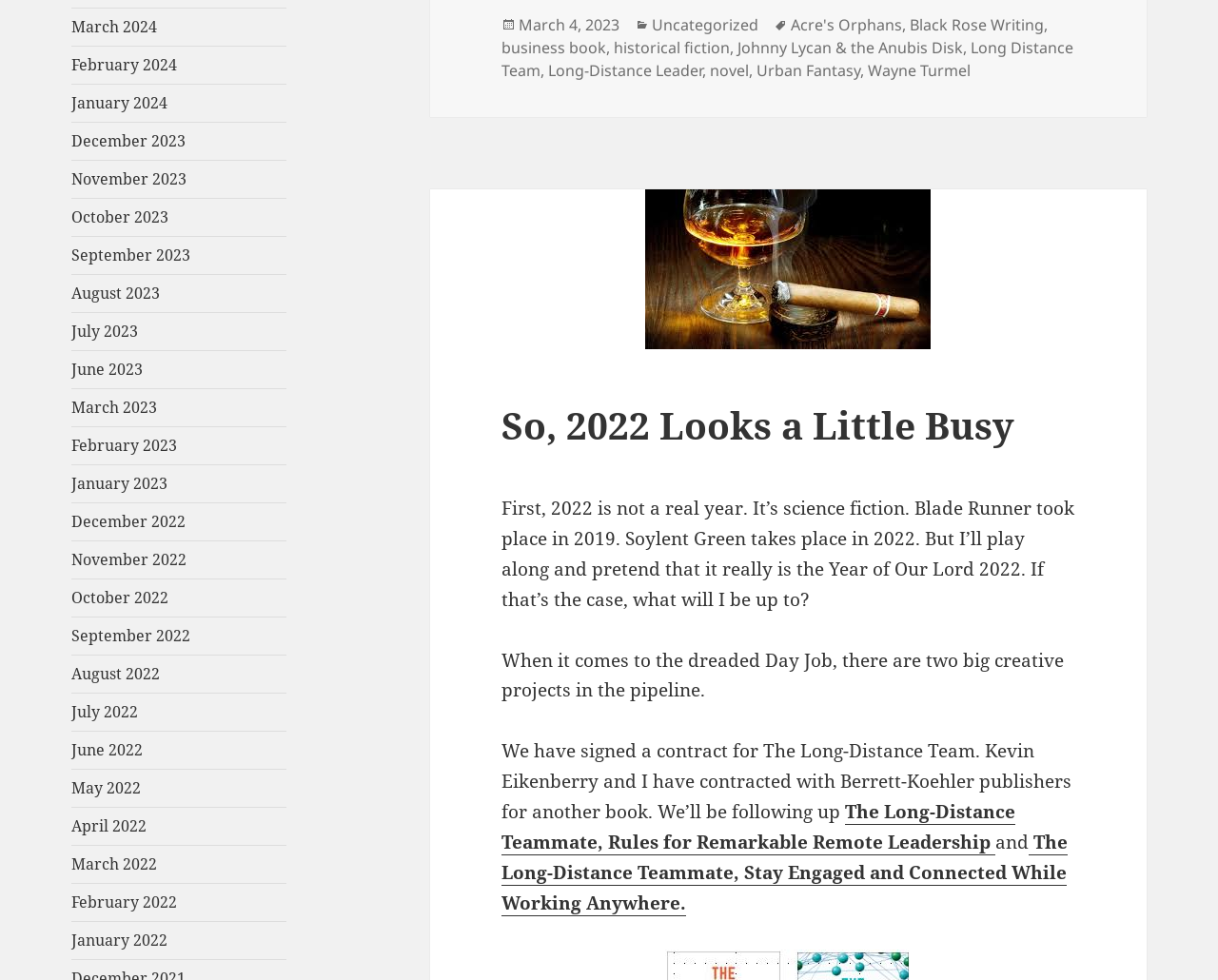Using the provided element description, identify the bounding box coordinates as (top-left x, top-left y, bottom-right x, bottom-right y). Ensure all values are between 0 and 1. Description: Long Distance Team

[0.412, 0.038, 0.881, 0.083]